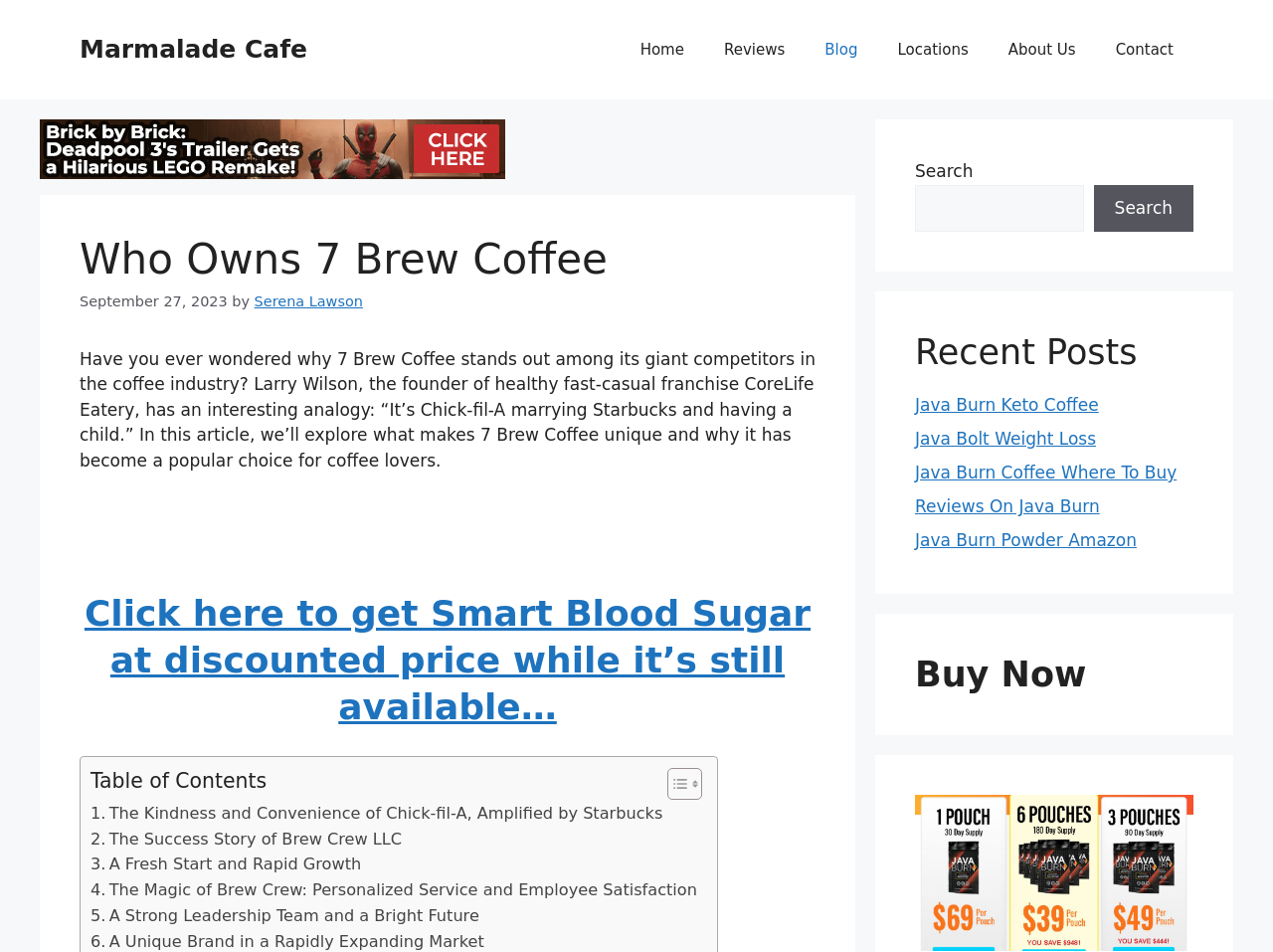Could you indicate the bounding box coordinates of the region to click in order to complete this instruction: "Click the 'Home' link".

[0.487, 0.021, 0.553, 0.084]